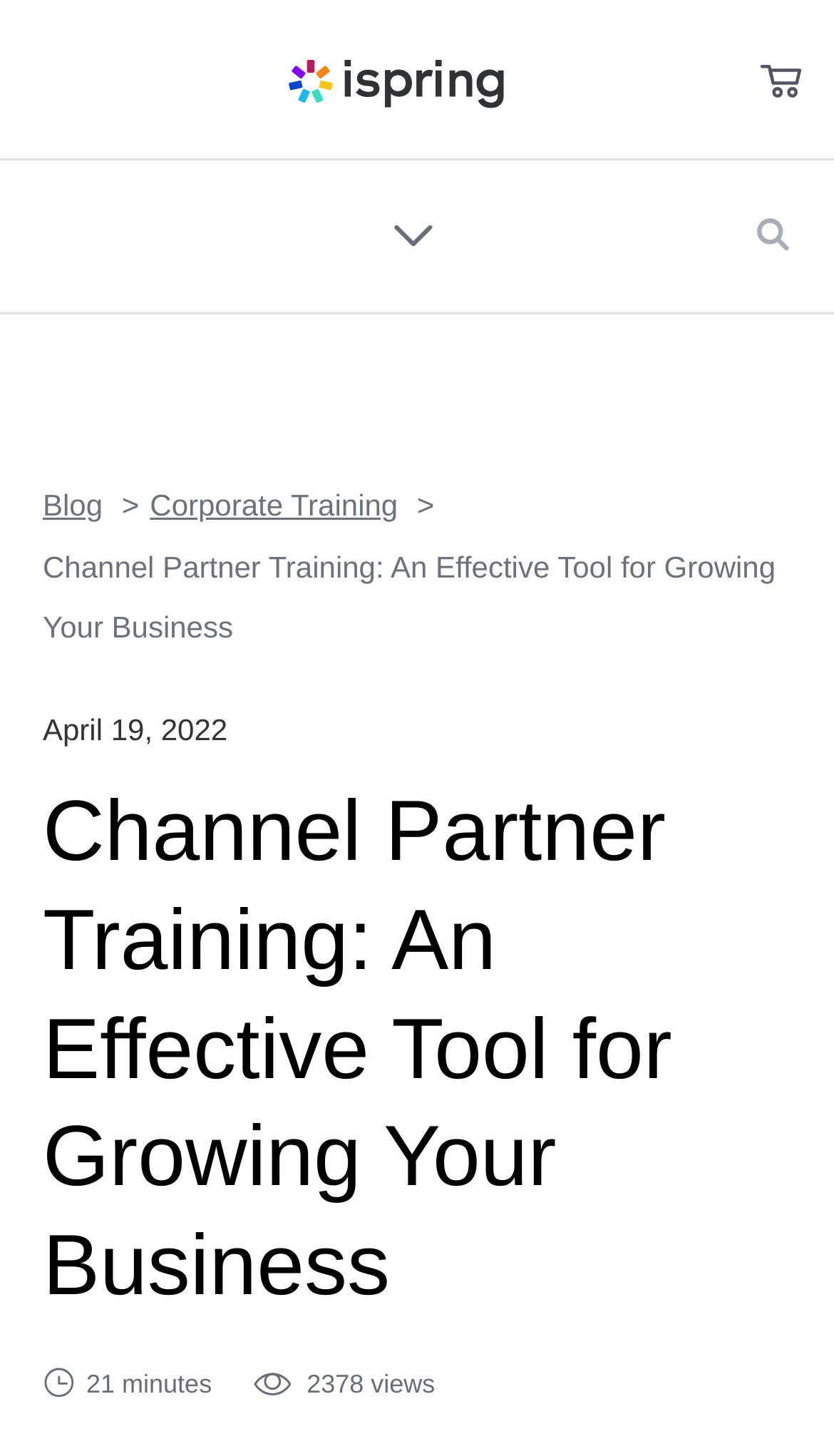Find the bounding box coordinates for the area that must be clicked to perform this action: "Contact sales".

[0.326, 0.676, 0.674, 0.701]